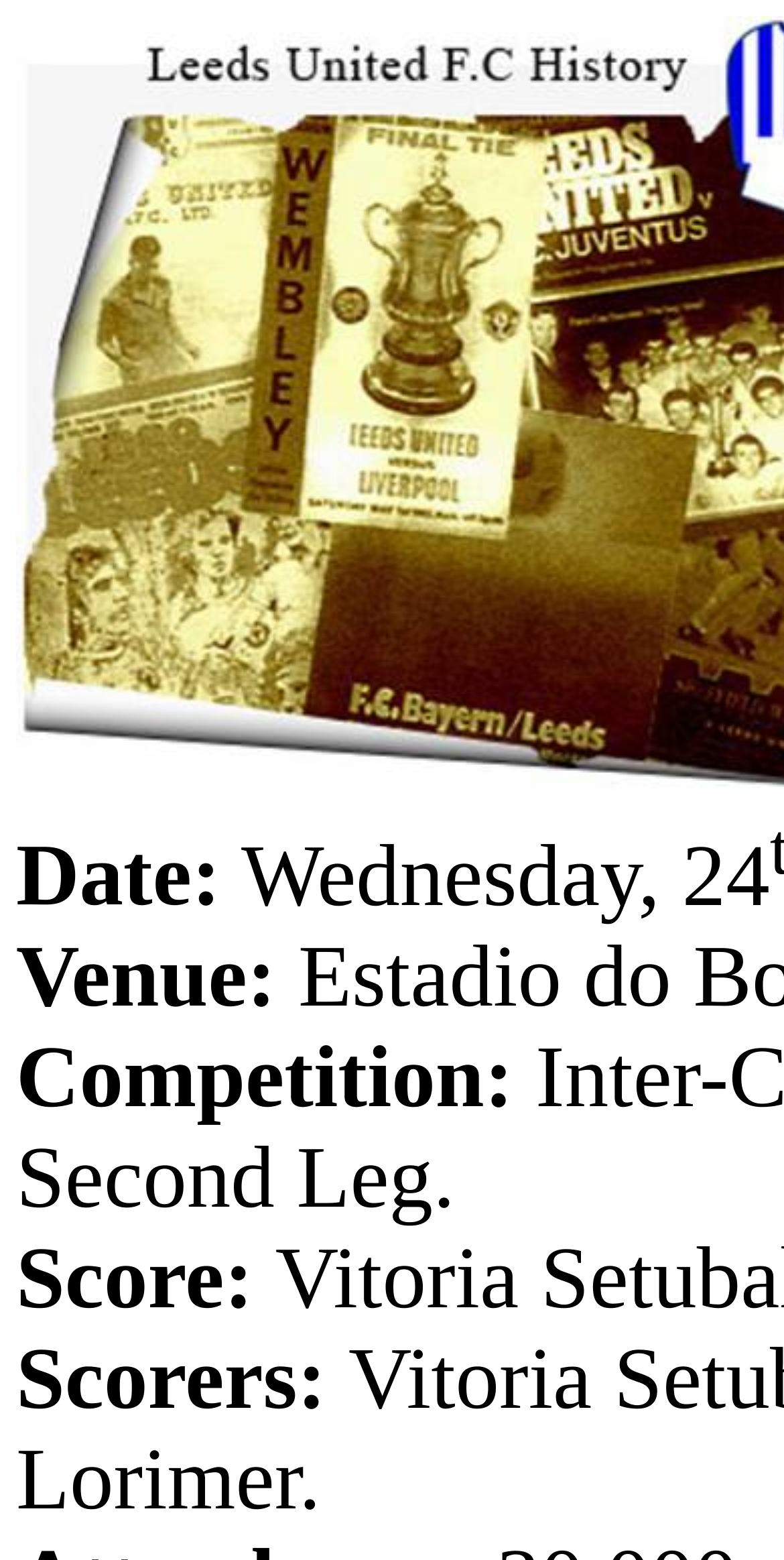Give a detailed overview of the webpage's appearance and contents.

The webpage appears to be displaying information about a sports event, specifically a soccer match. At the top, there is a section that shows the date of the event, "Wednesday, 24", which is preceded by a label "Date:". This section is positioned near the top-left corner of the page.

Below the date section, there is a section that displays the venue of the event, "Estadio do", which is preceded by a label "Venue:". This section is positioned slightly below the date section, still on the left side of the page.

Further down, there is a section that displays the competition information, preceded by a label "Competition:". This section is positioned below the venue section, still on the left side of the page.

On the same level as the competition section, there is a section that displays the score of the match, preceded by a label "Score:". This section is positioned slightly to the right of the competition section. The score is displayed as "Vitoria".

Below the score section, there is a section that displays the scorers of the match, preceded by a label "Scorers:". This section is positioned below the score section, still on the left side of the page. The scorers are listed as "Vitoria" and "Lorimer", with a period following the latter's name.

Overall, the webpage is organized in a clear and concise manner, with each section of information neatly labeled and positioned in a logical order.